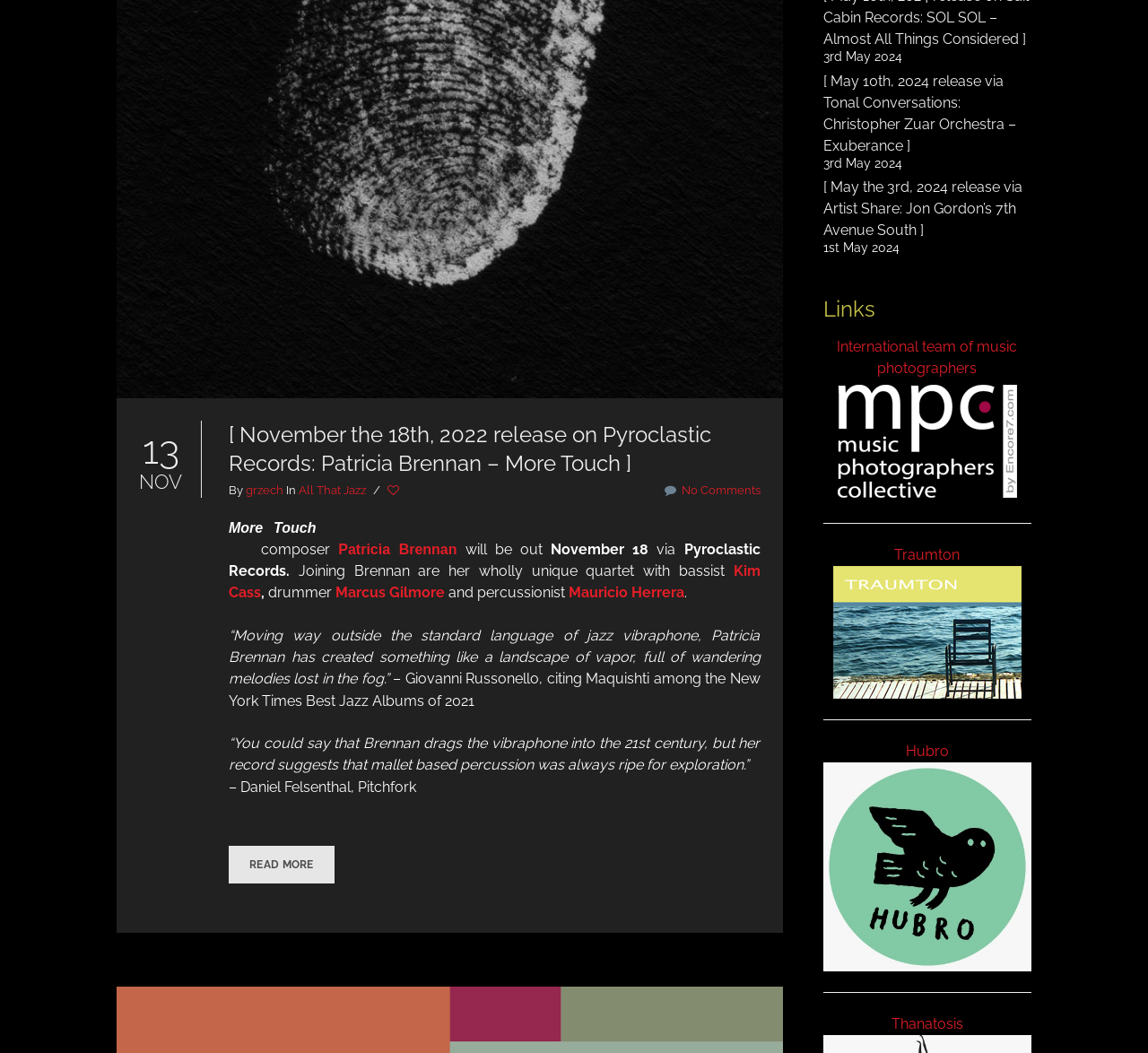Find the bounding box coordinates for the HTML element specified by: "Hubro".

[0.717, 0.705, 0.898, 0.83]